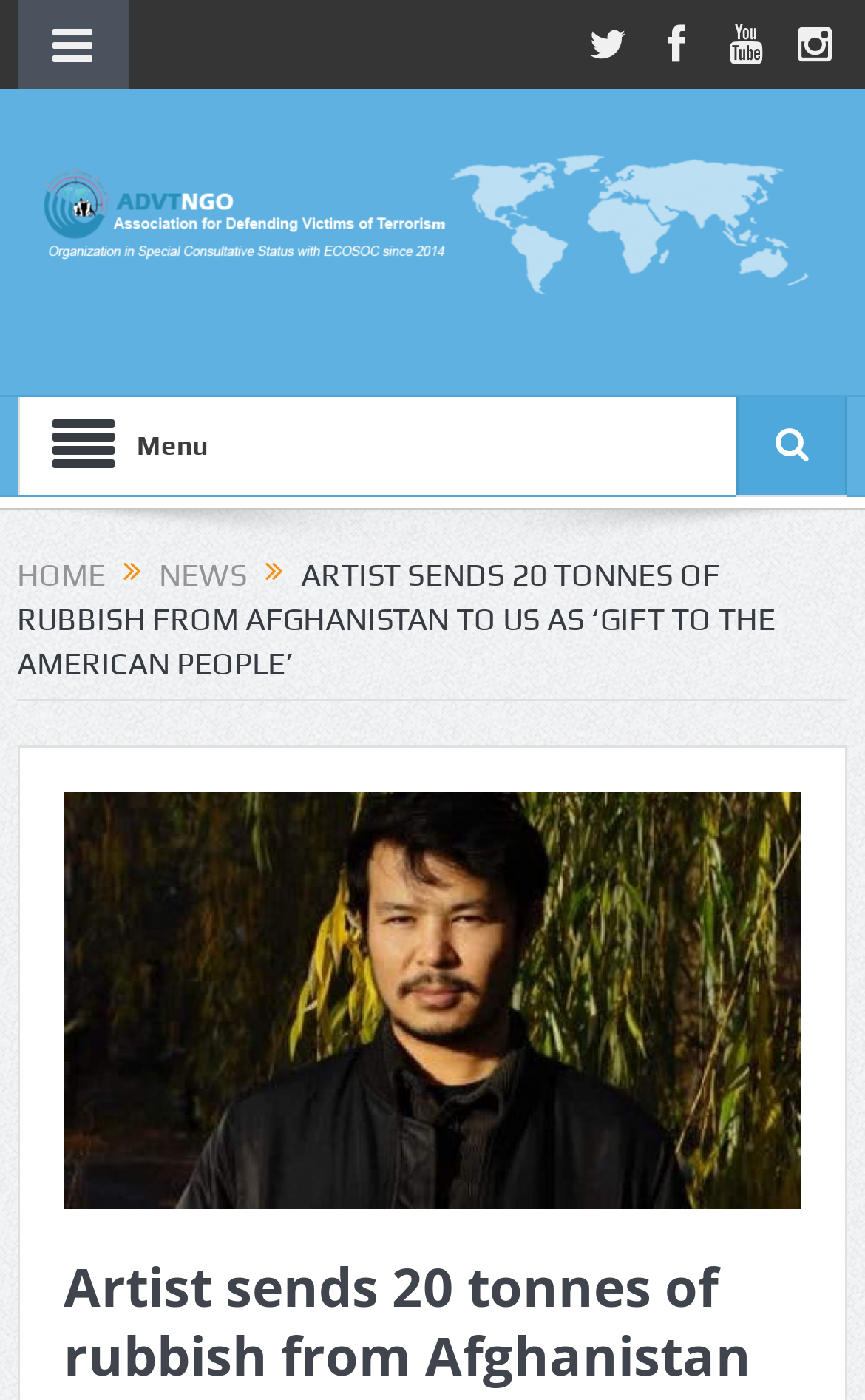How many navigation links are there?
Based on the image, provide a one-word or brief-phrase response.

2